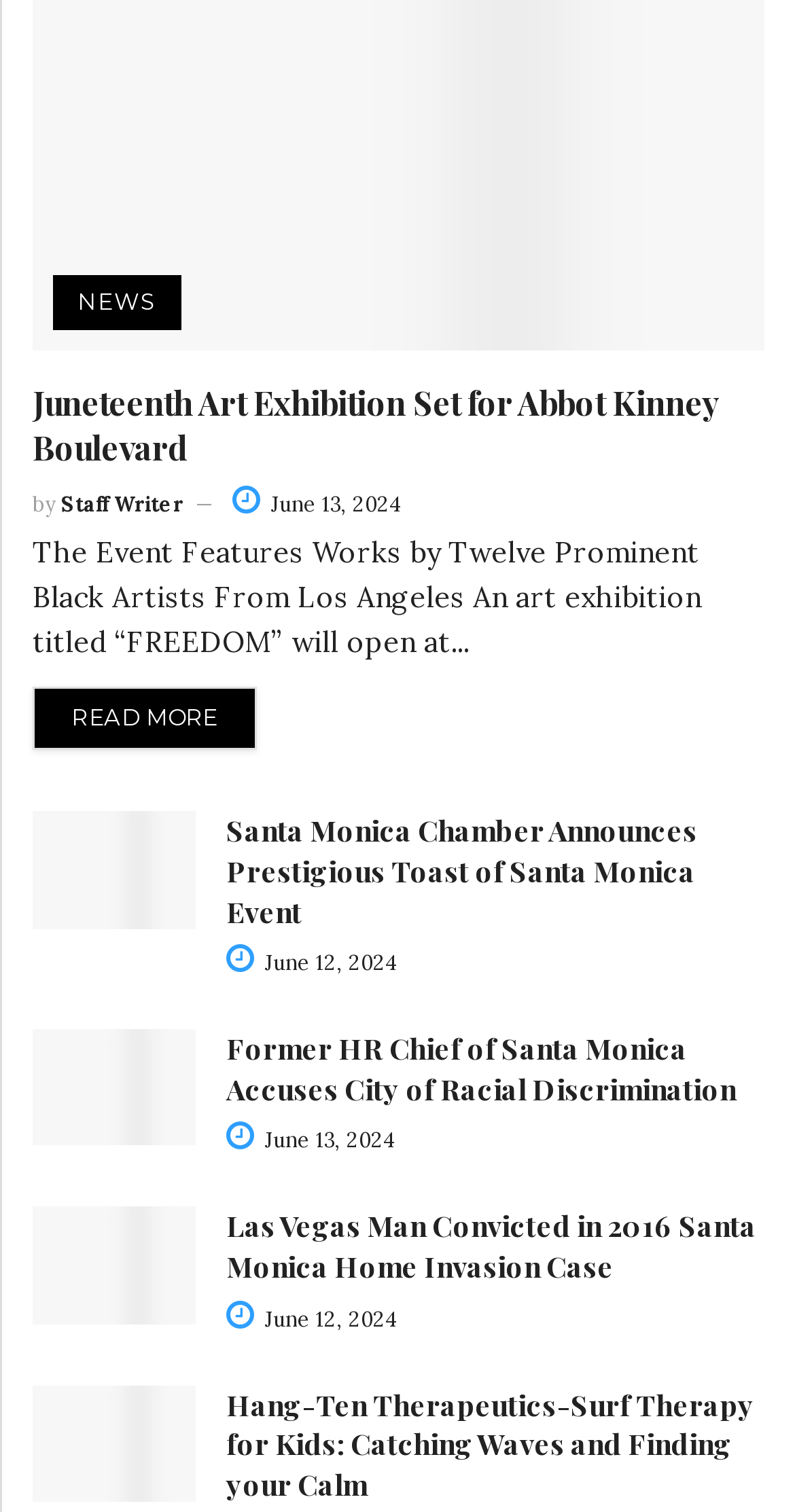Who wrote the article about the Santa Monica Chamber?
Using the details shown in the screenshot, provide a comprehensive answer to the question.

The author of the article about the Santa Monica Chamber can be found by looking at the link element with the text 'Staff Writer' which is located near the heading element with the text 'Santa Monica Chamber Announces Prestigious Toast of Santa Monica Event'.